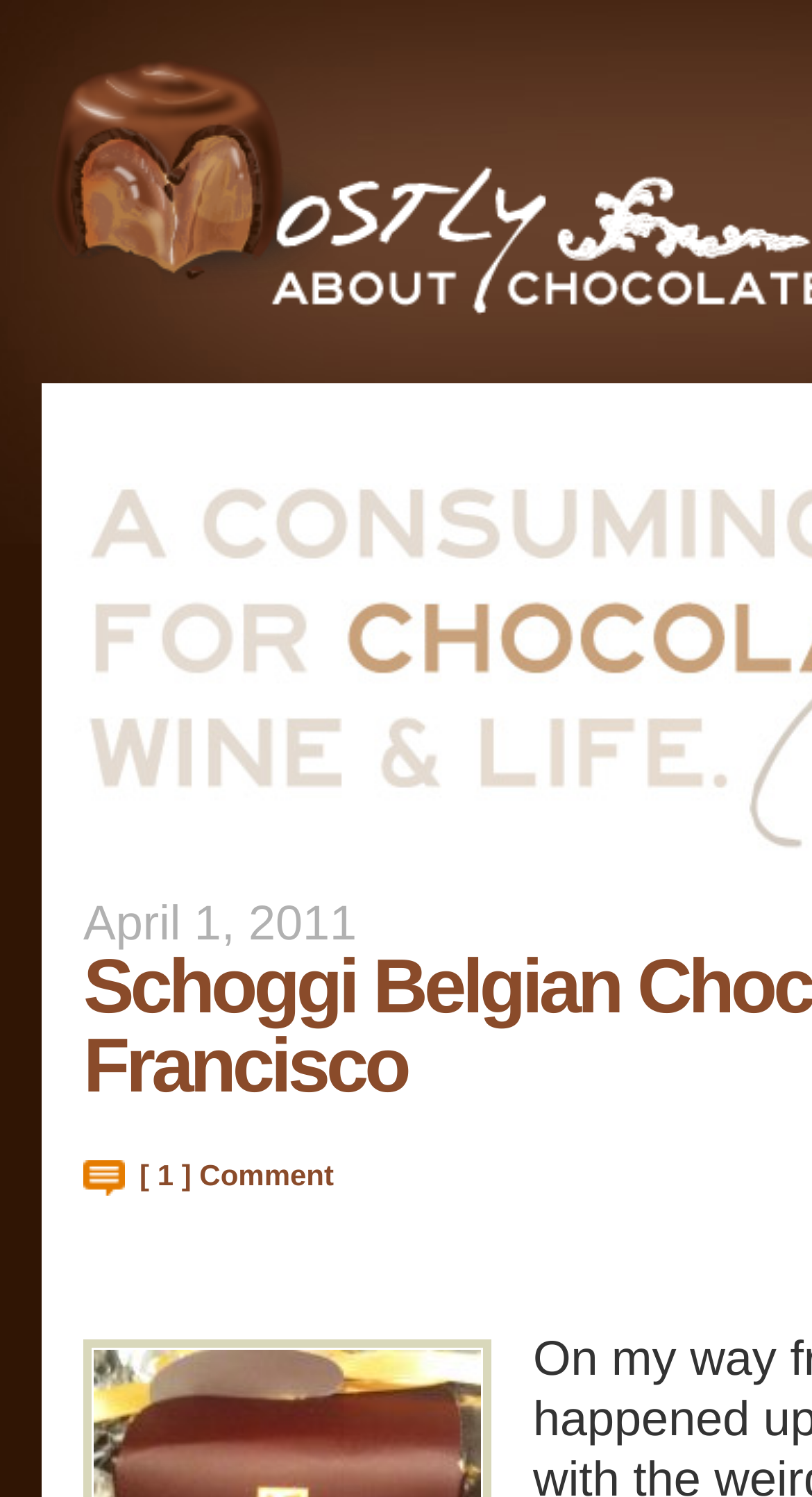Predict the bounding box coordinates of the UI element that matches this description: "[ 1 ] Comment". The coordinates should be in the format [left, top, right, bottom] with each value between 0 and 1.

[0.172, 0.774, 0.411, 0.796]